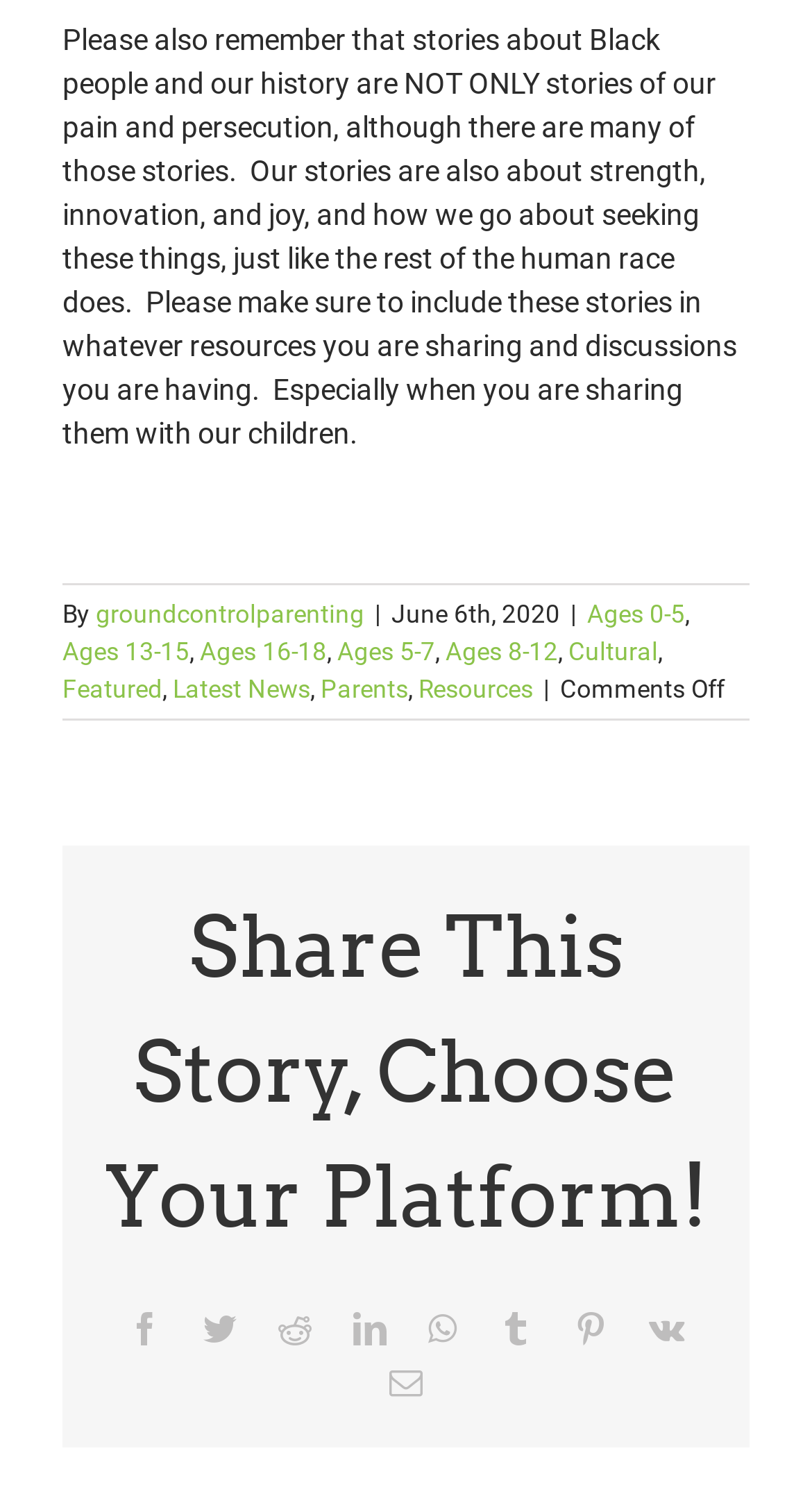Locate the bounding box coordinates of the item that should be clicked to fulfill the instruction: "track your orders".

None